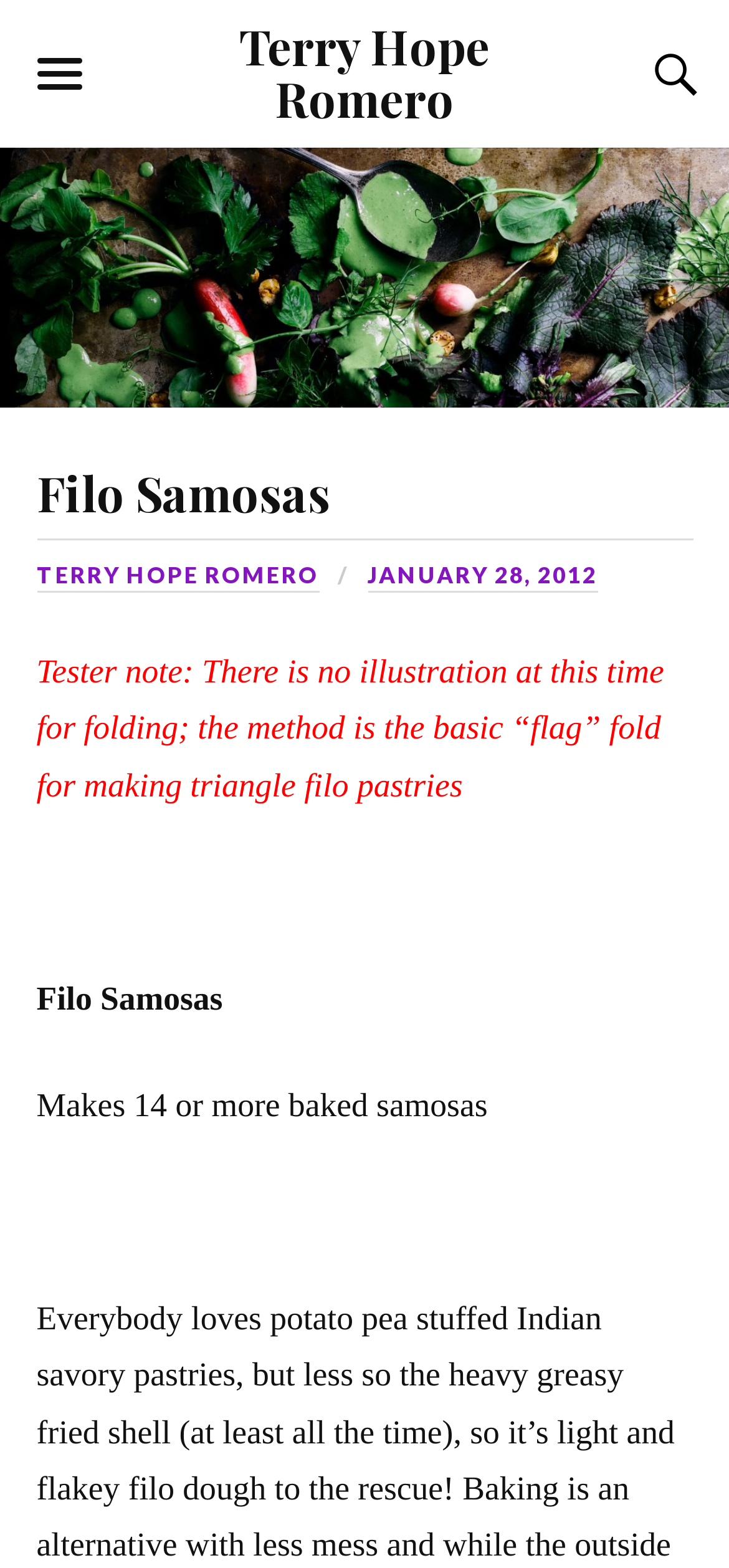What is the name of the recipe?
Please answer the question with as much detail as possible using the screenshot.

I found the name of the recipe by looking at the heading 'Filo Samosas' and the link with the same text, which suggests that Filo Samosas is the name of the recipe.